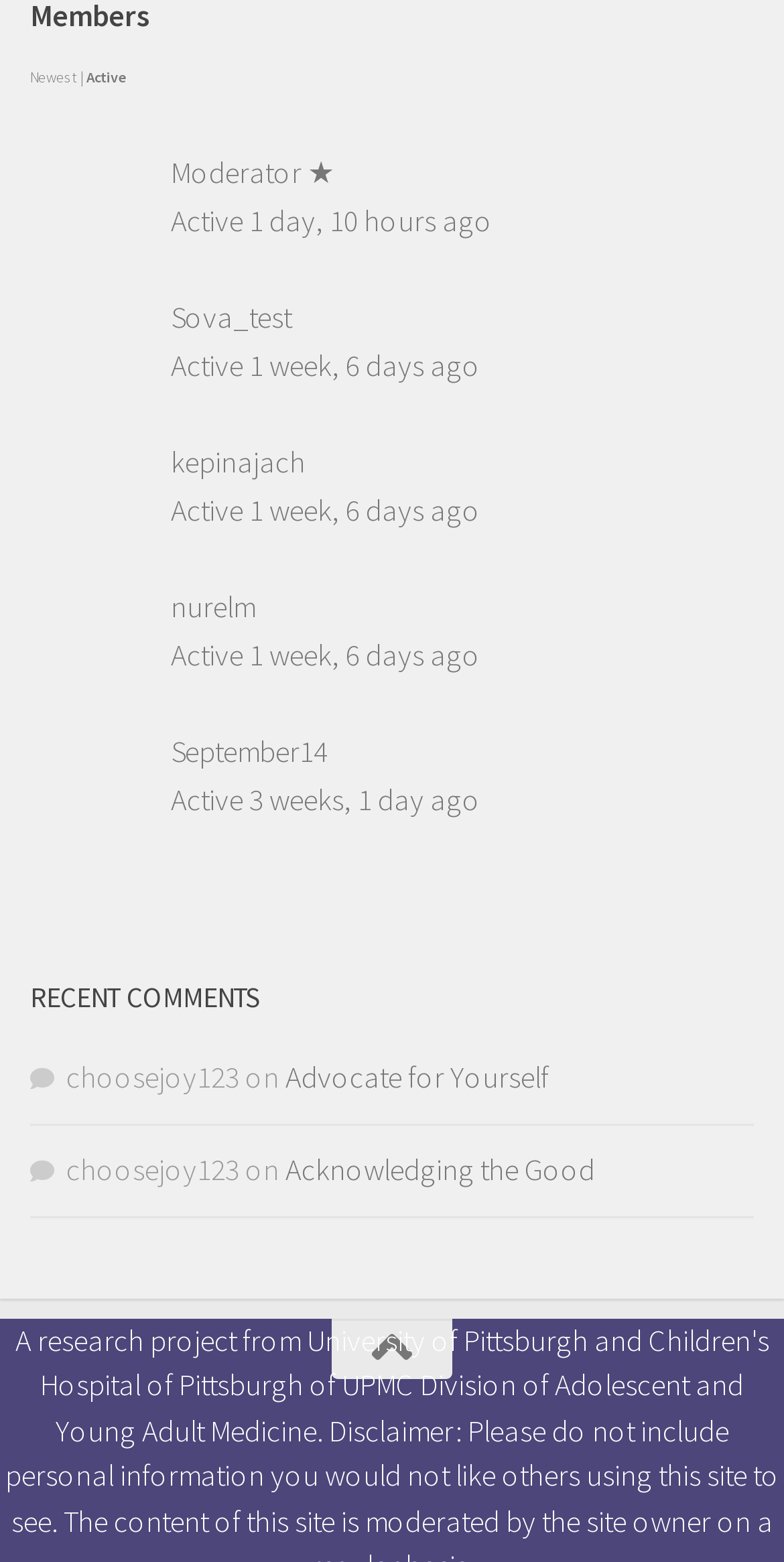Locate the bounding box coordinates of the element that should be clicked to execute the following instruction: "View the profile of Sova_test".

[0.038, 0.232, 0.167, 0.257]